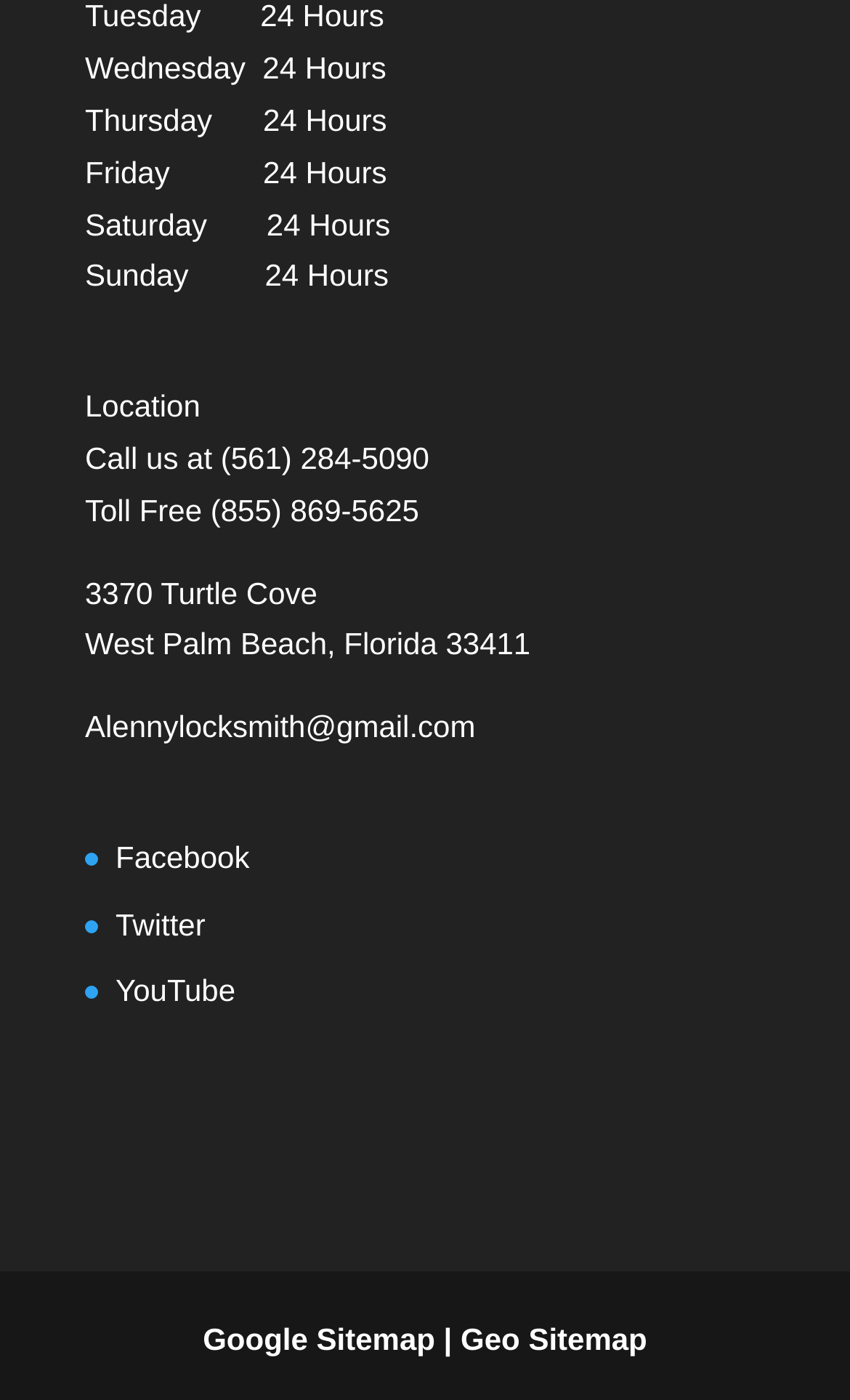With reference to the image, please provide a detailed answer to the following question: What is the day with 24 hours?

I found the answer by looking at the static text elements at the top of the webpage, which list days of the week with '24 Hours' next to them. The first day listed is Wednesday.